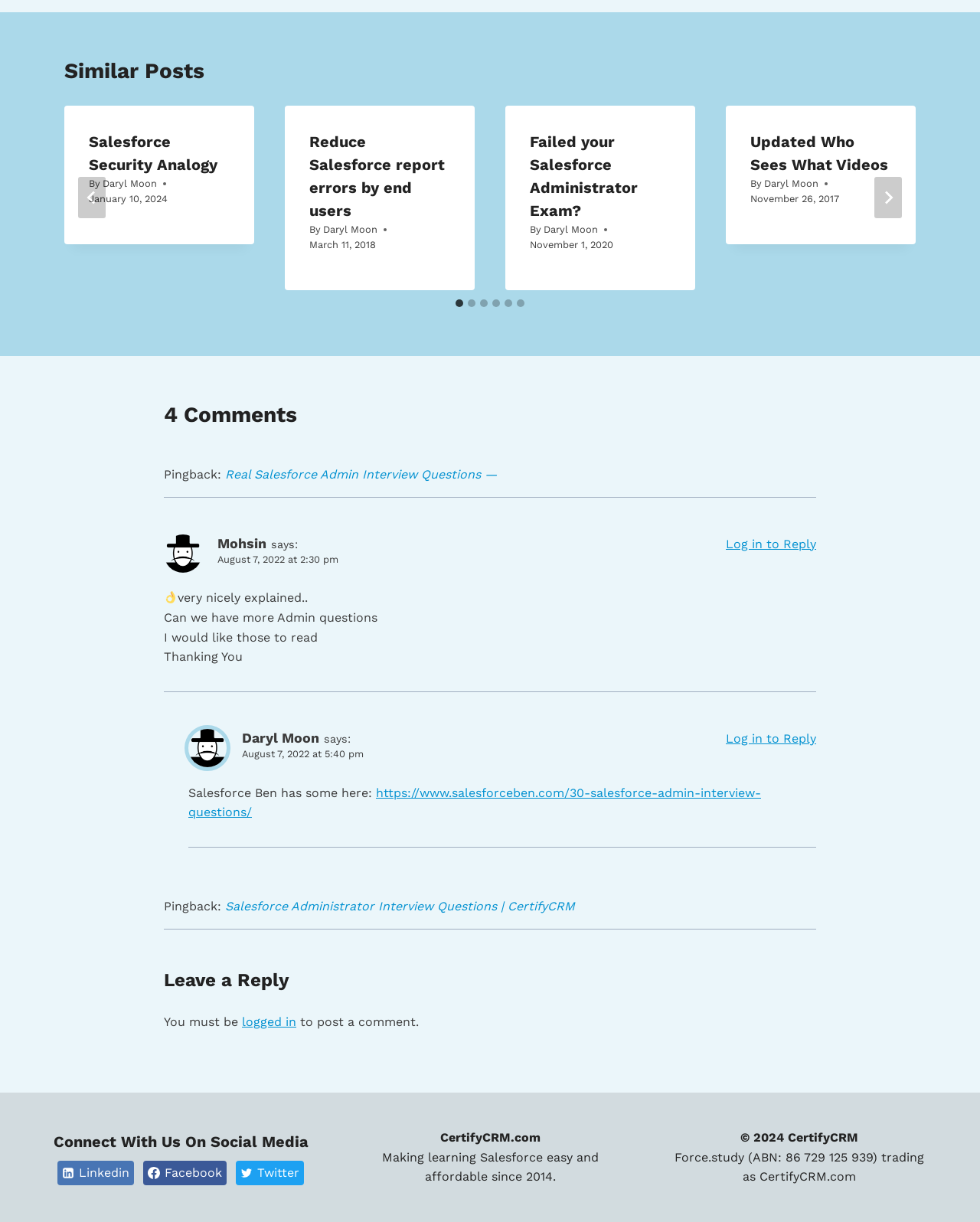Could you locate the bounding box coordinates for the section that should be clicked to accomplish this task: "Leave a reply".

[0.167, 0.79, 0.833, 0.813]